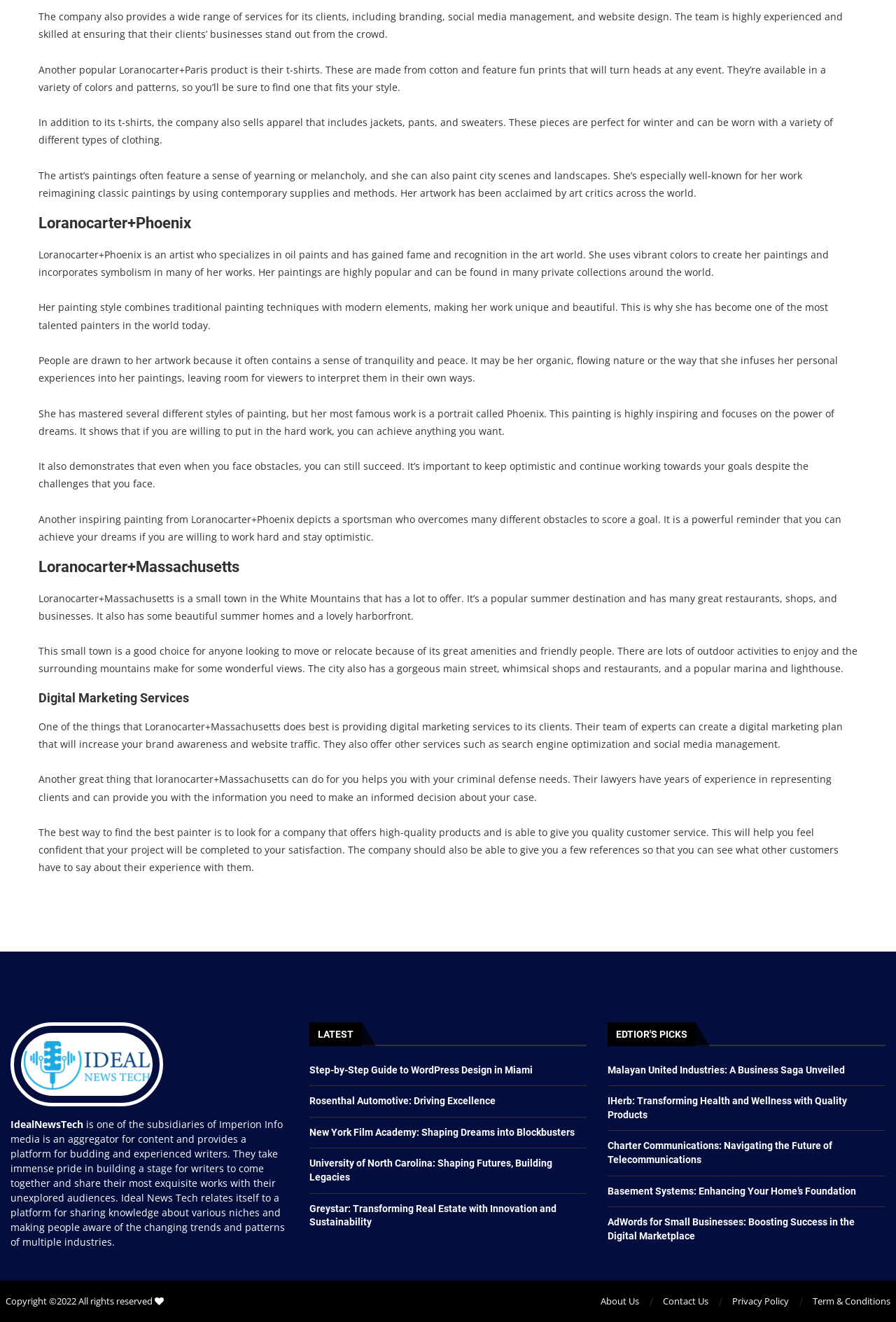How many links are there under the 'LATEST' heading?
Please use the image to provide an in-depth answer to the question.

I counted the number of links under the 'LATEST' heading, which are 'Step-by-Step Guide to WordPress Design in Miami', 'Rosenthal Automotive: Driving Excellence', 'New York Film Academy: Shaping Dreams into Blockbusters', 'University of North Carolina: Shaping Futures, Building Legacies', and 'Greystar: Transforming Real Estate with Innovation and Sustainability'.